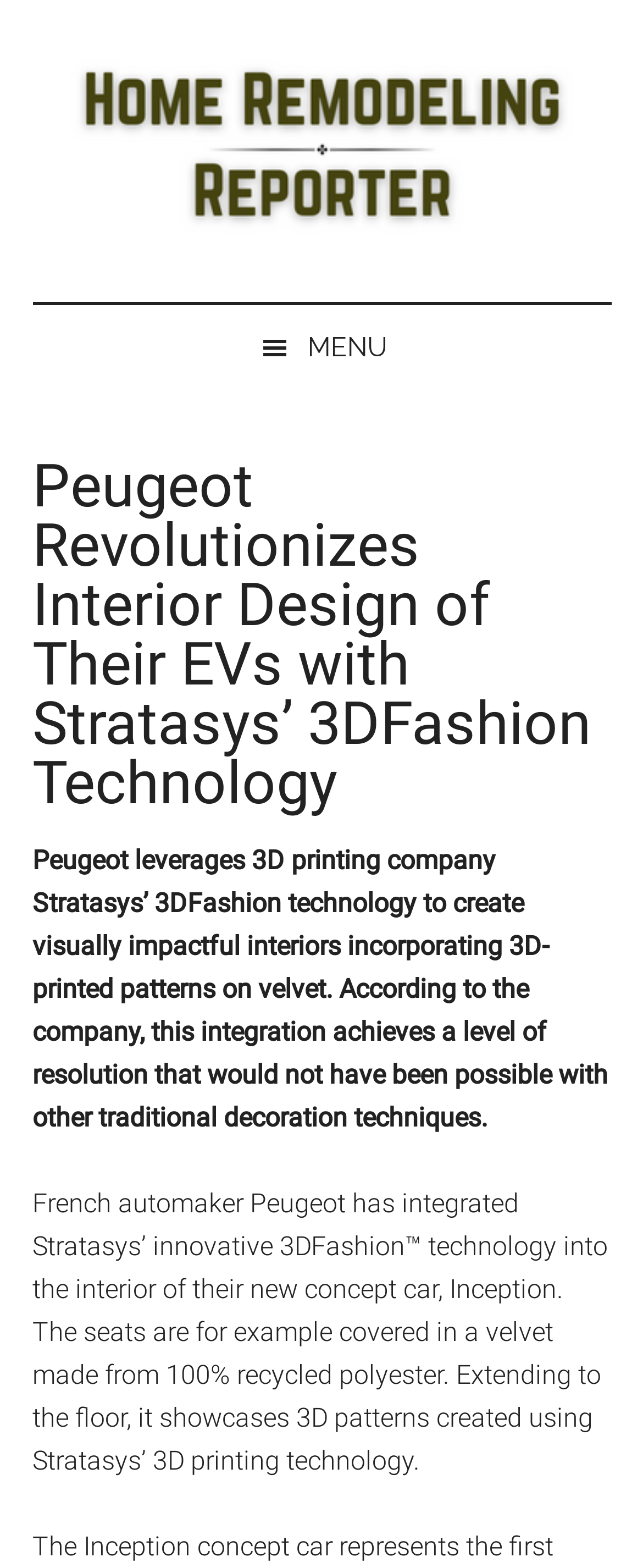What is the purpose of Stratasys' 3DFashion technology?
Provide a concise answer using a single word or phrase based on the image.

To create visually impactful interiors